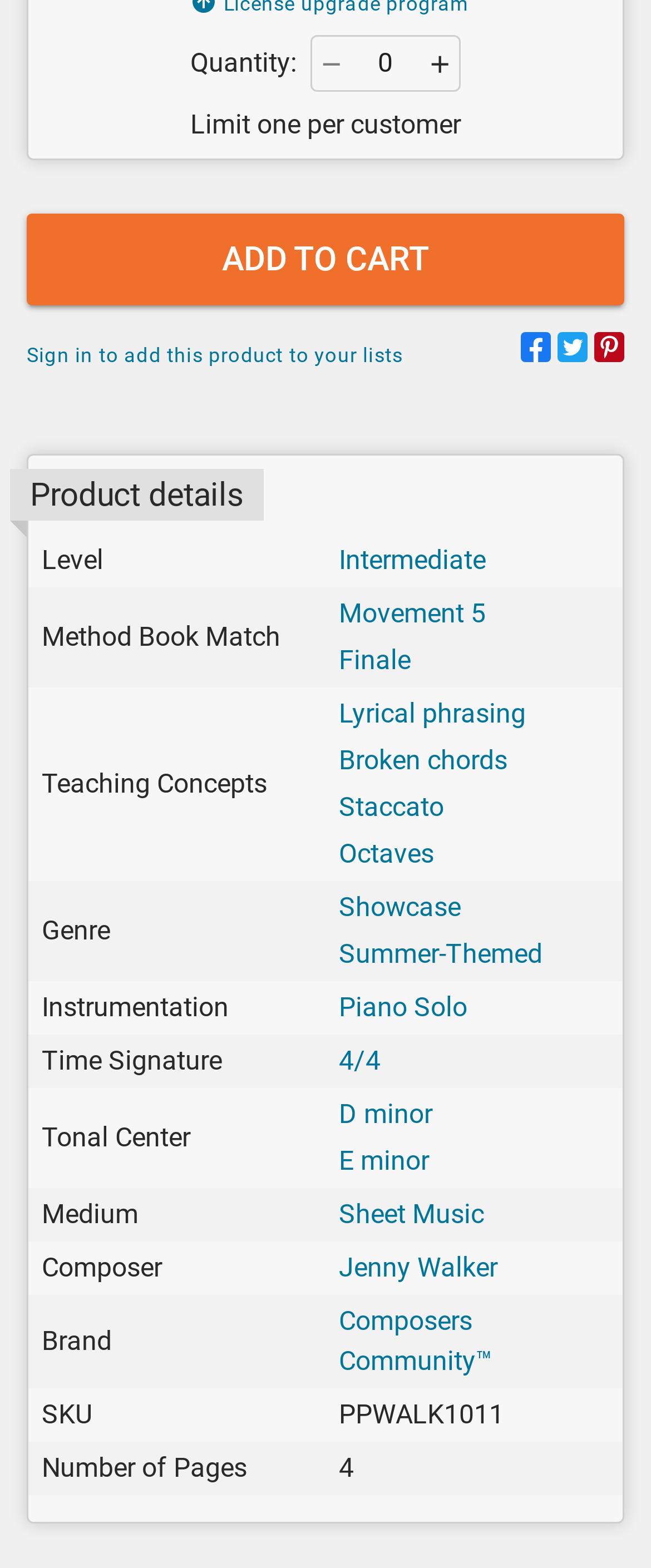Respond with a single word or phrase:
What is the minimum quantity of the product that can be added to cart?

0